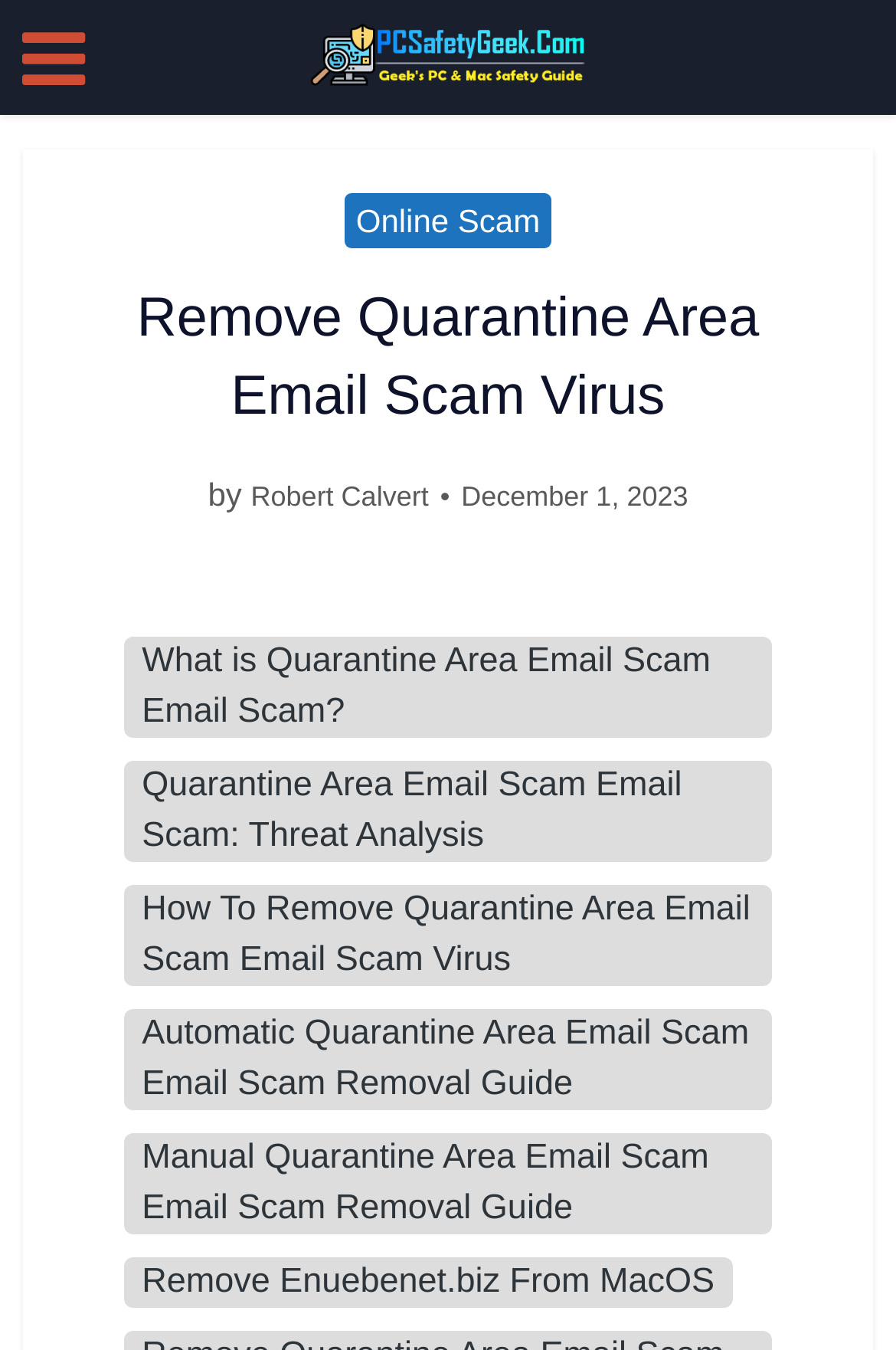Using the element description Robert Calvert, predict the bounding box coordinates for the UI element. Provide the coordinates in (top-left x, top-left y, bottom-right x, bottom-right y) format with values ranging from 0 to 1.

[0.28, 0.356, 0.478, 0.383]